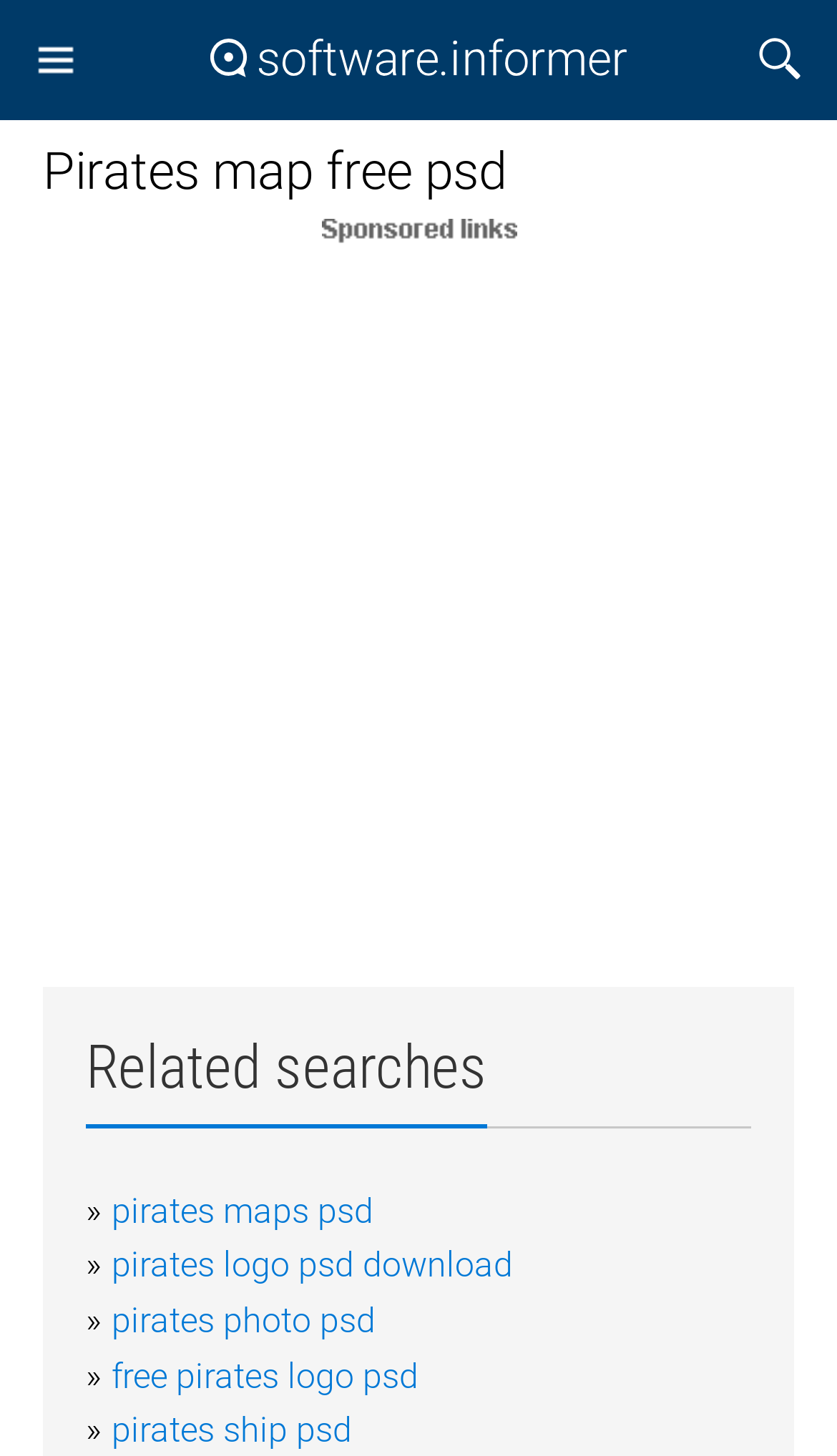Could you locate the bounding box coordinates for the section that should be clicked to accomplish this task: "View Eminent Domain Report".

None